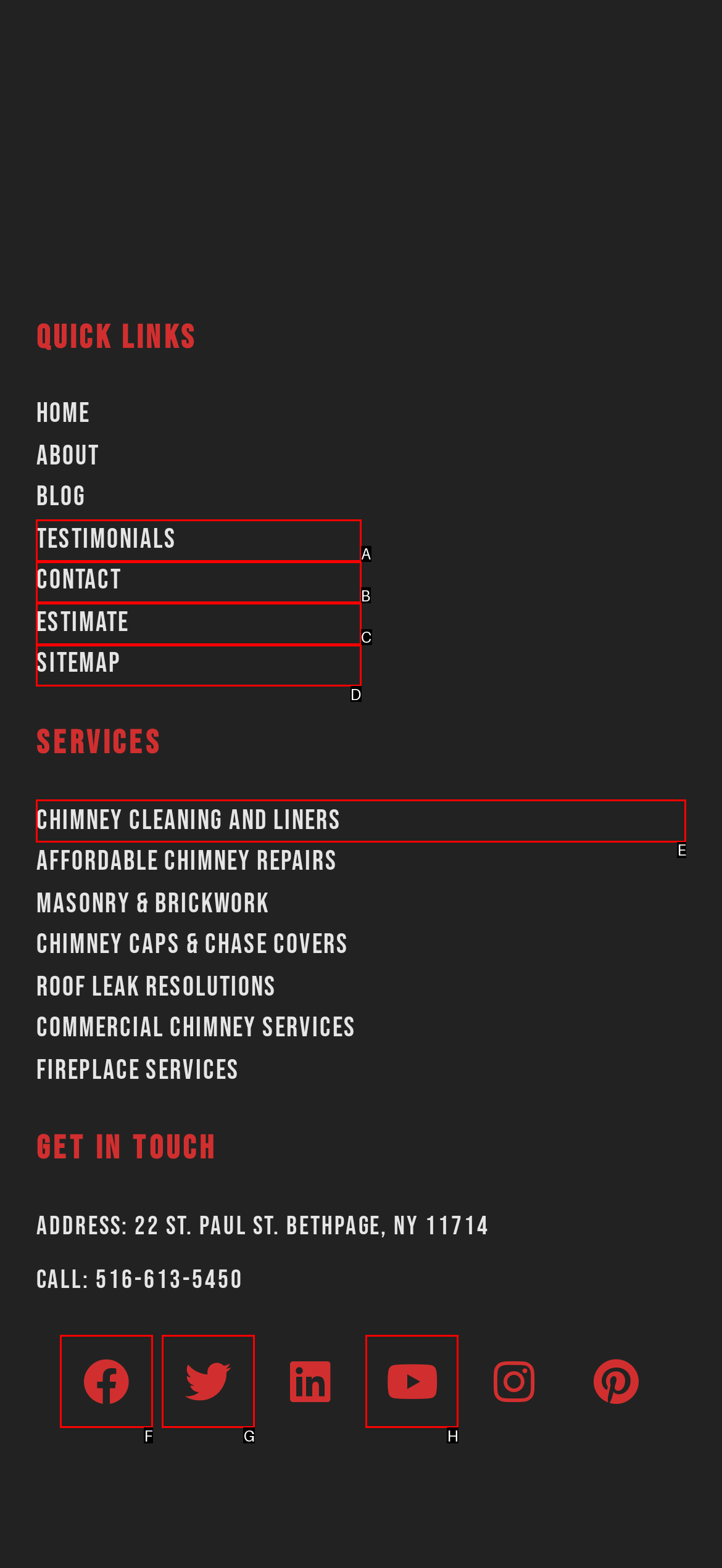Determine which option should be clicked to carry out this task: View Chimney Cleaning and Liners
State the letter of the correct choice from the provided options.

E